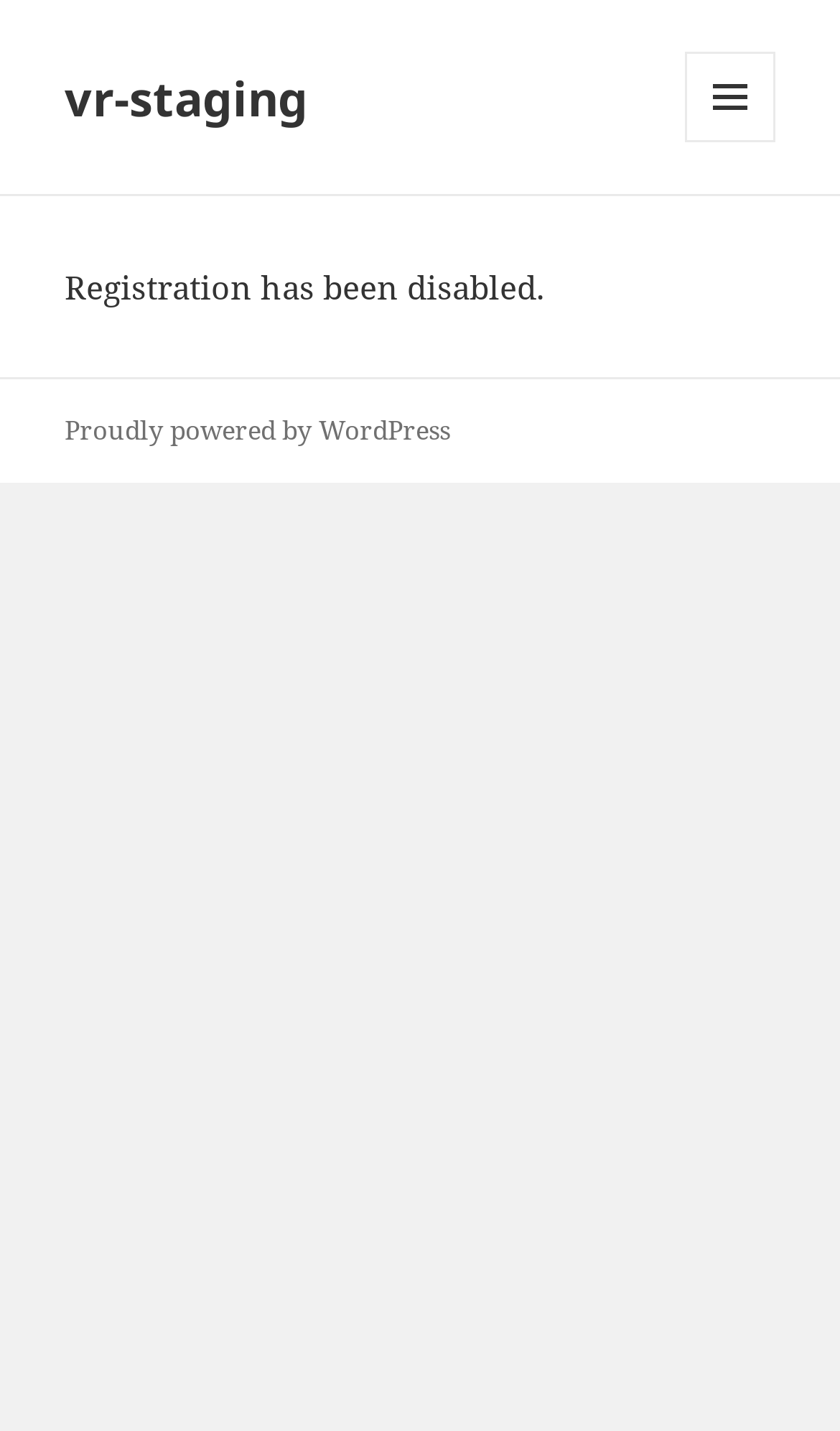Give a detailed account of the webpage.

The webpage has a heading titled "vr-staging" located near the top left corner of the page. Below the heading, there is a link with the same title "vr-staging". To the right of the heading, a button with the icon "MENU AND WIDGETS" is positioned. 

The main content area is situated below the heading and the button, spanning across the majority of the page's width. Within this area, a notification message is displayed, stating "Registration has been disabled." 

At the bottom of the page, a footer section is present, which contains a link that reads "Proudly powered by WordPress".